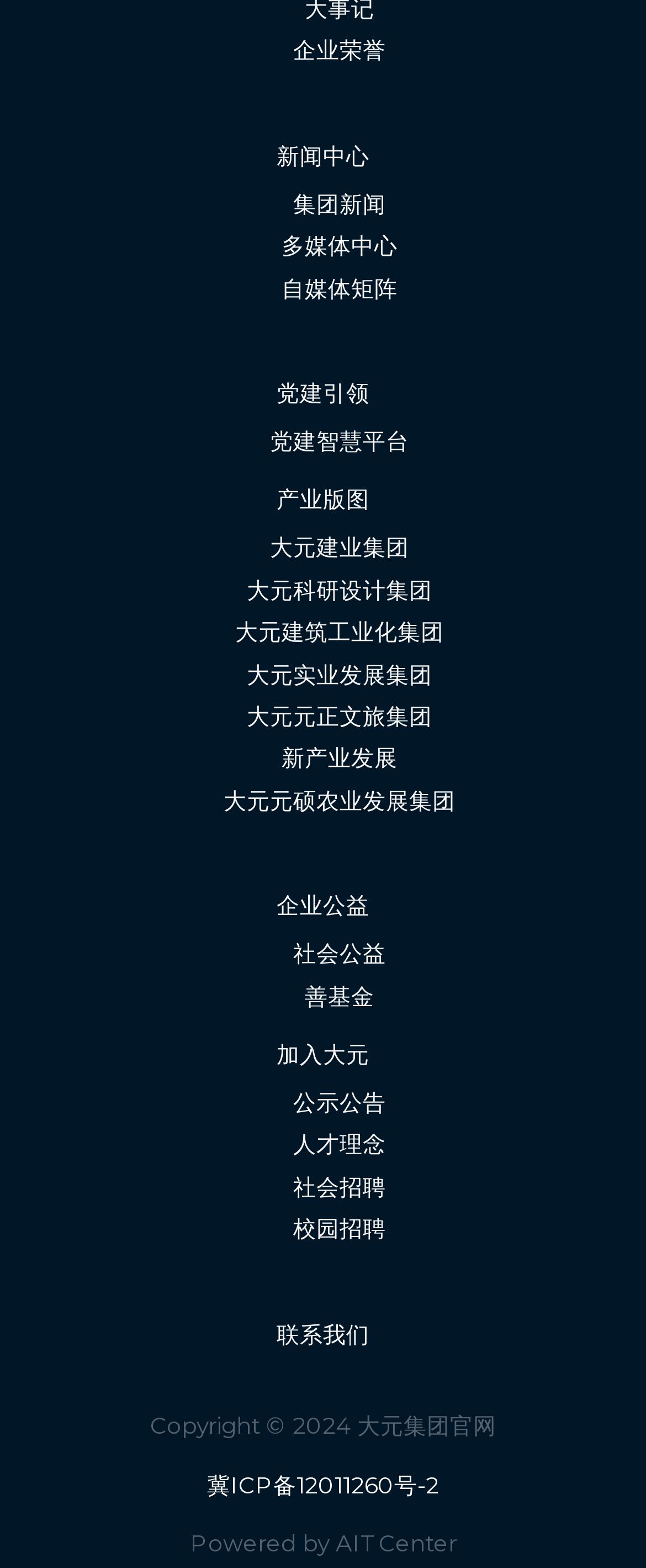Can you specify the bounding box coordinates for the region that should be clicked to fulfill this instruction: "Check 企业公益".

[0.428, 0.569, 0.572, 0.586]